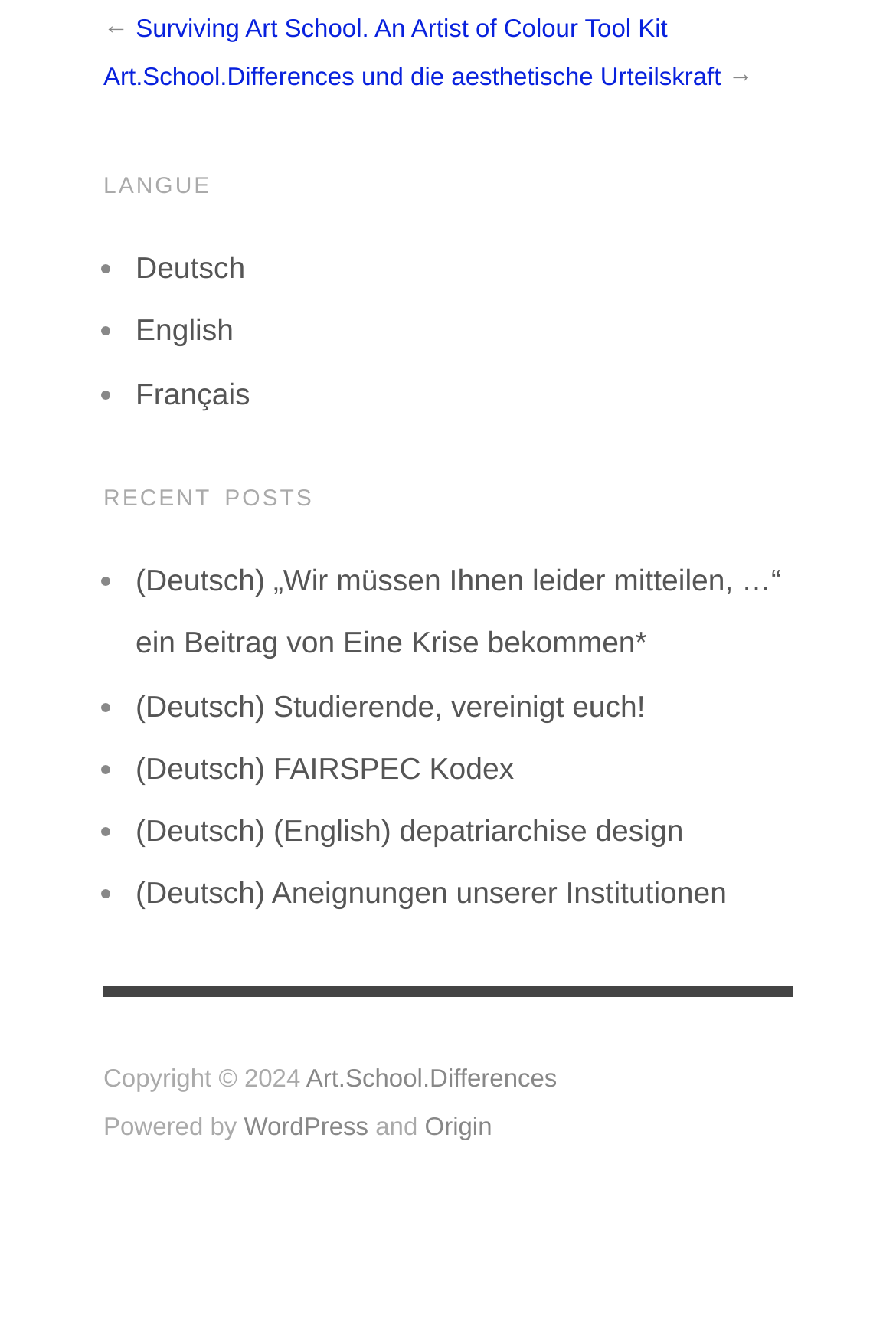Please specify the bounding box coordinates of the clickable section necessary to execute the following command: "Check the Copyright information".

[0.115, 0.807, 0.342, 0.827]